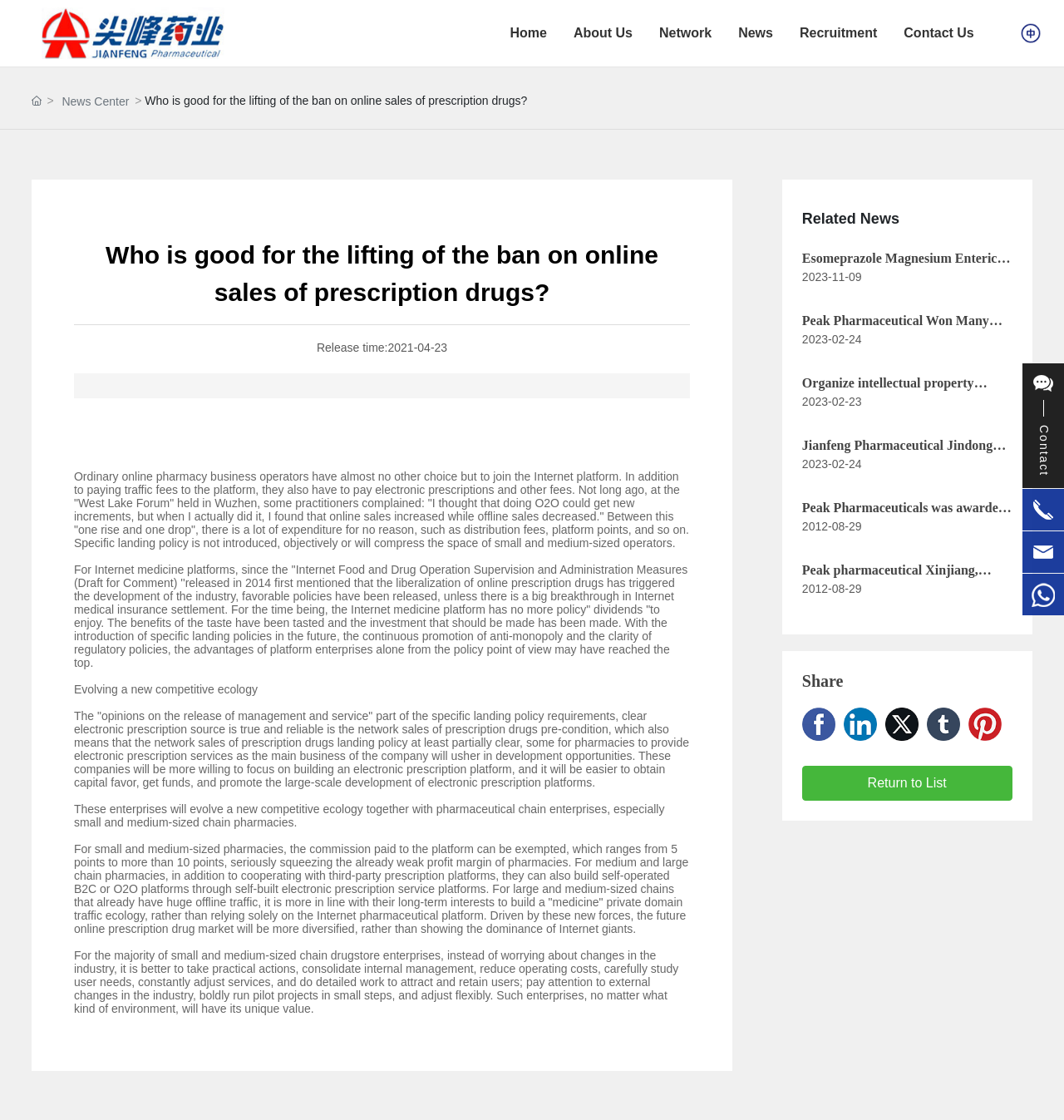Determine the bounding box coordinates of the clickable region to follow the instruction: "Click the 'Home' link".

[0.479, 0.0, 0.514, 0.059]